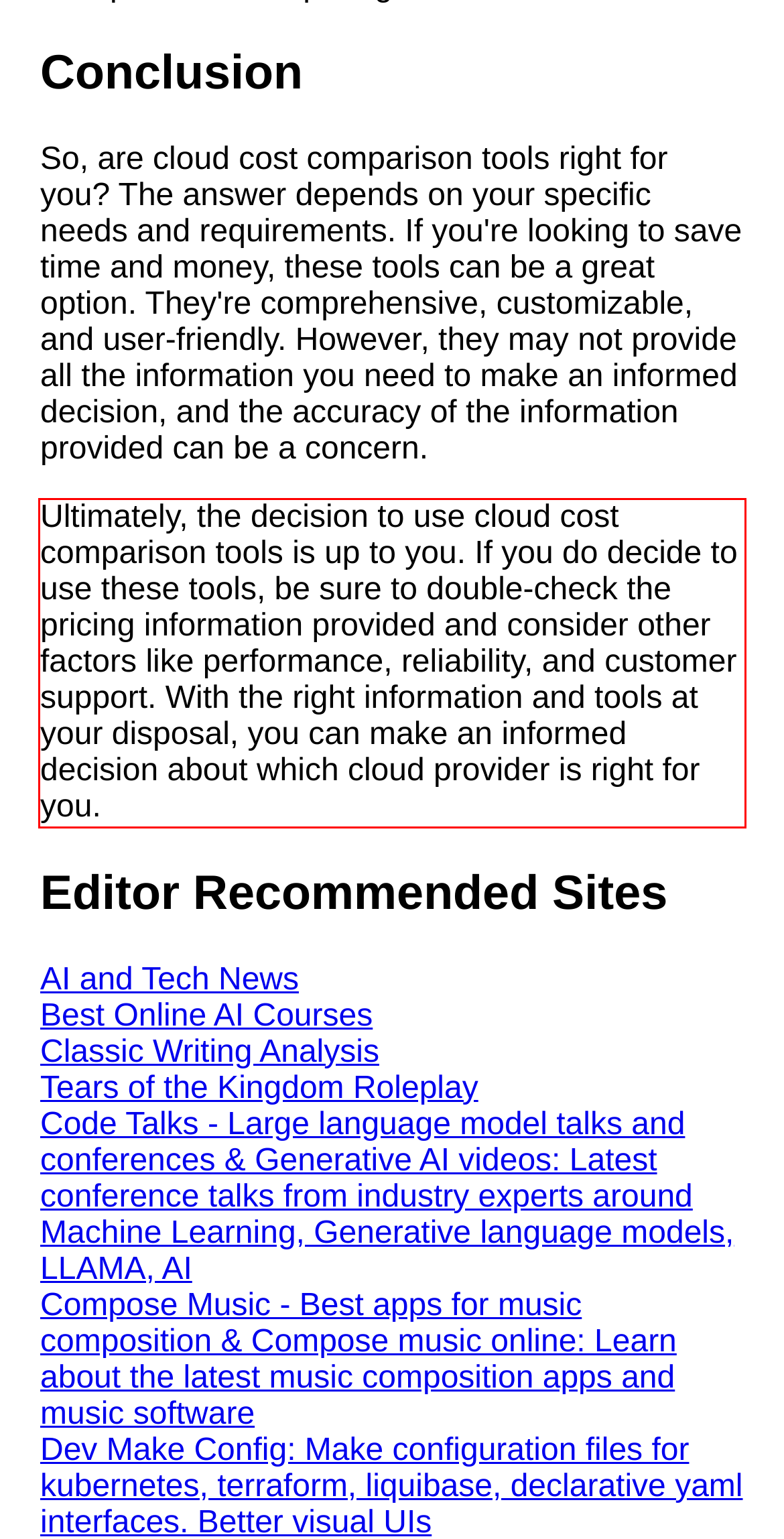Please look at the screenshot provided and find the red bounding box. Extract the text content contained within this bounding box.

Ultimately, the decision to use cloud cost comparison tools is up to you. If you do decide to use these tools, be sure to double-check the pricing information provided and consider other factors like performance, reliability, and customer support. With the right information and tools at your disposal, you can make an informed decision about which cloud provider is right for you.